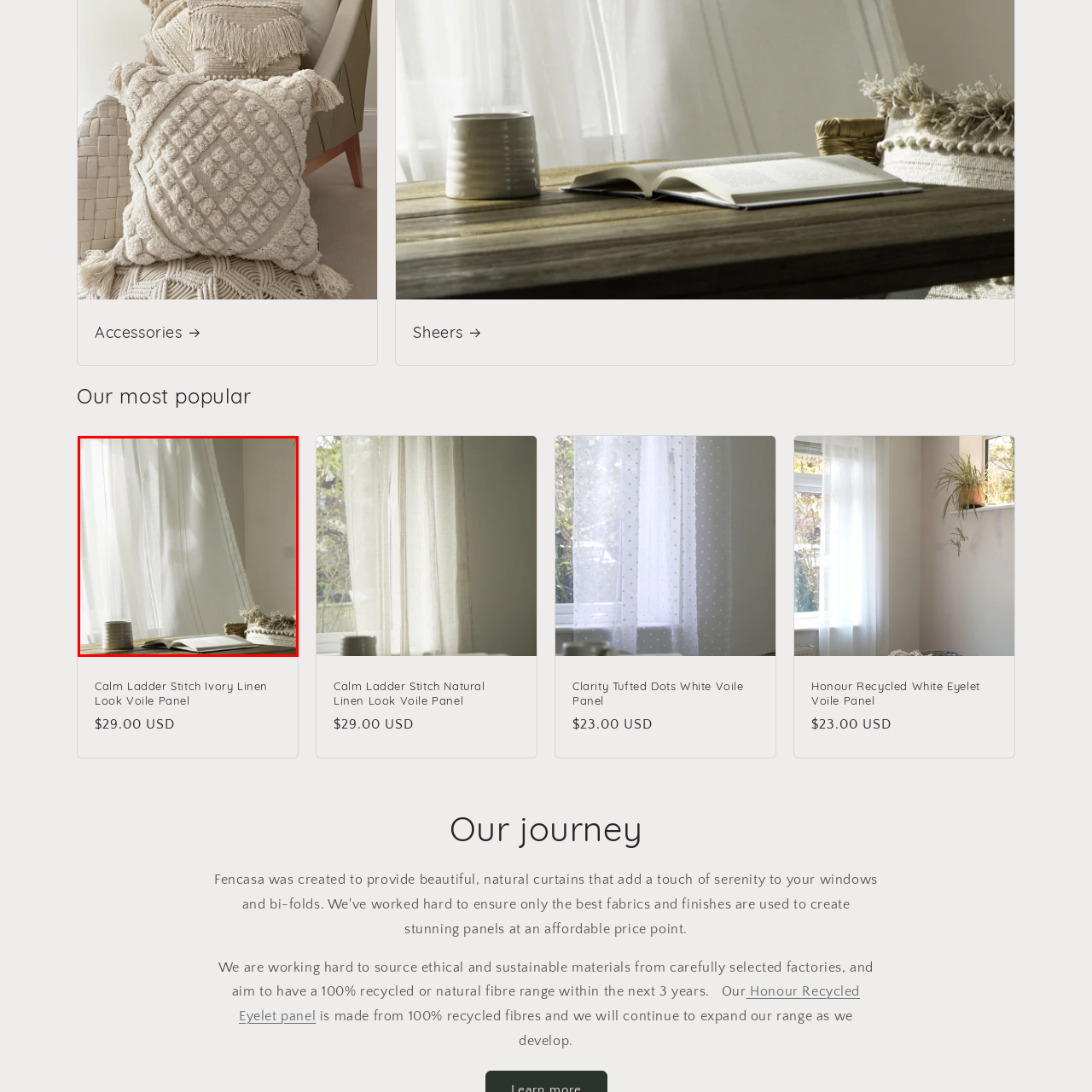Provide a detailed narrative of the image inside the red-bordered section.

This image features a beautifully styled room with soft, flowing curtains that create an inviting atmosphere. The curtains appear to be the "Calm Ladder Stitch Ivory Linen Look Voile Panel," which adds a delicate touch to the space. Sunlight filters through the lightweight fabric, enhancing the airy feel of the room. 

In the foreground, there’s a well-organized tabletop that includes an open book resting on a wooden surface, along with a textured decorative item and a subtle ceramic mug. The overall color palette is soft and neutral, highlighting the airy elegance of the curtains and creating a serene environment perfect for relaxation or reading. This image perfectly encapsulates a blend of comfort and sophistication in a contemporary living space.